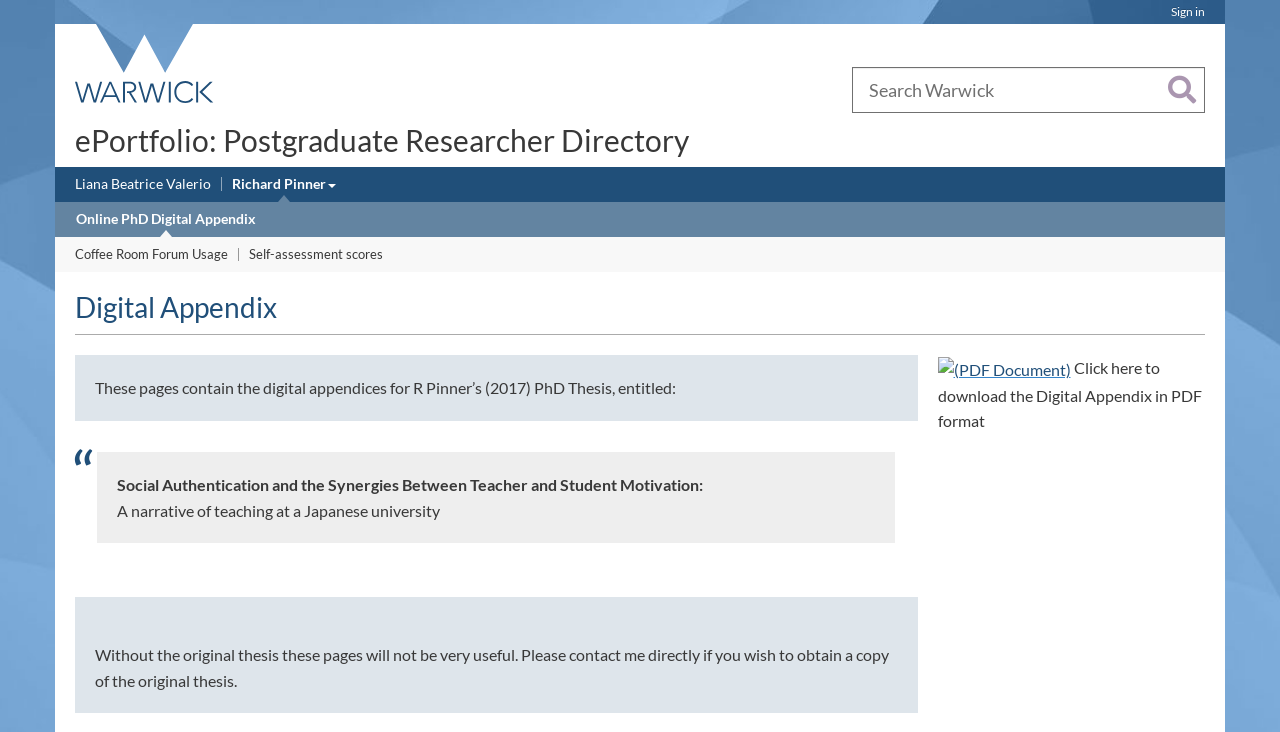Provide a thorough summary of the webpage.

This webpage is an online repository of data from a PhD thesis, specifically the digital appendix. At the top, there is a utility bar with a "Sign in" link on the right side. Below it, there is a link to the University of Warwick homepage, accompanied by an image of the university's logo.

On the left side, there are three navigation menus: primary, secondary, and tertiary. The primary navigation menu has links to "Liana Beatrice Valerio" and "Richard Pinner", with a submenu for the latter. The secondary navigation menu has a link to "Online PhD Digital Appendix", and the tertiary navigation menu has links to "Coffee Room Forum Usage" and "Self-assessment scores".

In the main content area, there is a heading that reads "Digital Appendix". Below it, there is a paragraph of text explaining that the pages contain the digital appendices for R Pinner's 2017 PhD Thesis. This is followed by a blockquote with two lines of text, which appear to be the title and subtitle of the thesis.

Further down, there is a paragraph of text warning that the pages will not be useful without the original thesis, and providing contact information to obtain a copy. On the right side, there is a link to download the Digital Appendix in PDF format, accompanied by a PDF icon.

There are a total of 9 links on the page, including the navigation menus and the download link. There are also 2 images, one of which is the University of Warwick logo, and the other is a PDF icon. The page has a search bar at the top right corner, with a combobox and a search button.